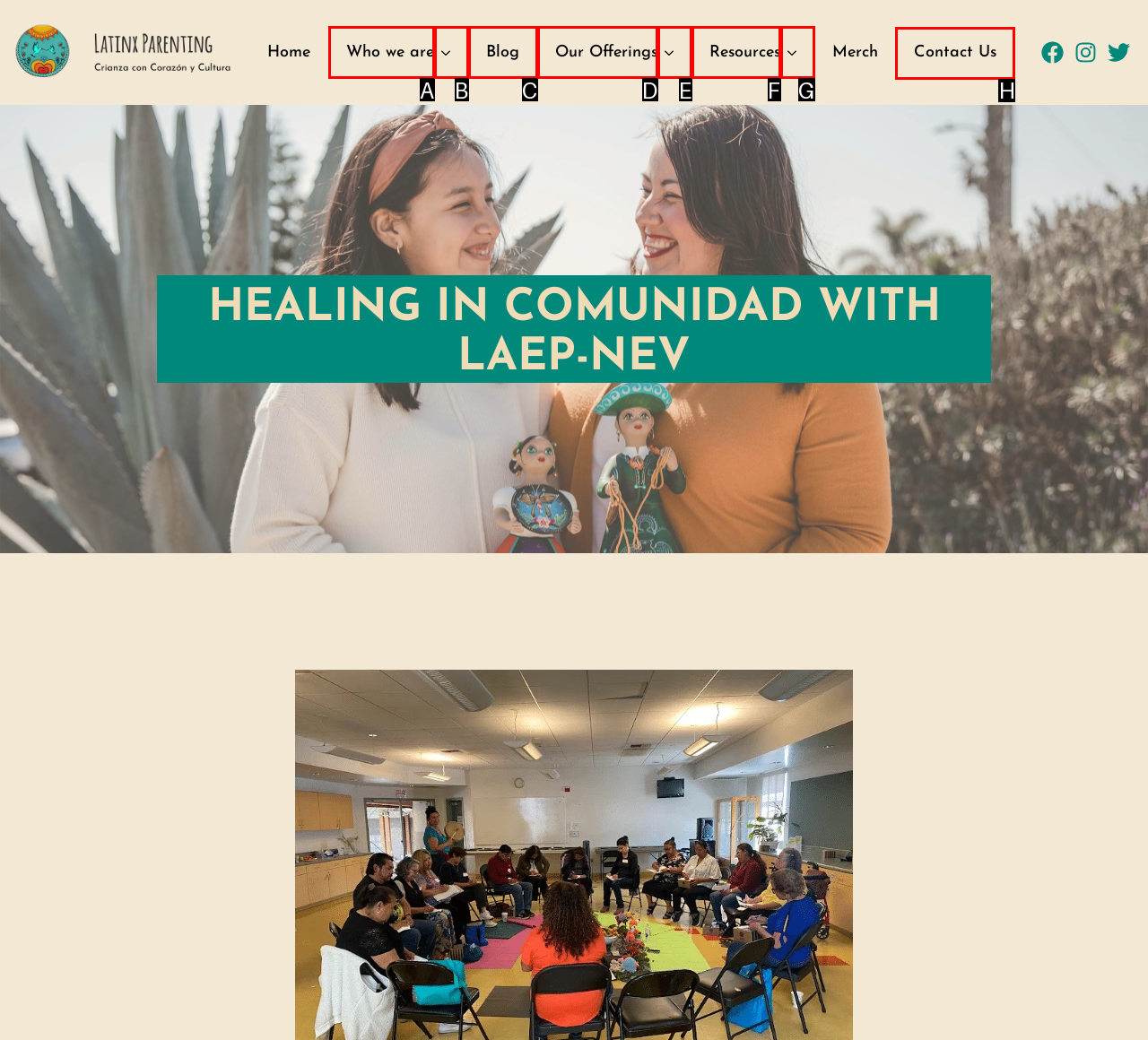Identify the correct UI element to click to follow this instruction: Contact Us
Respond with the letter of the appropriate choice from the displayed options.

H